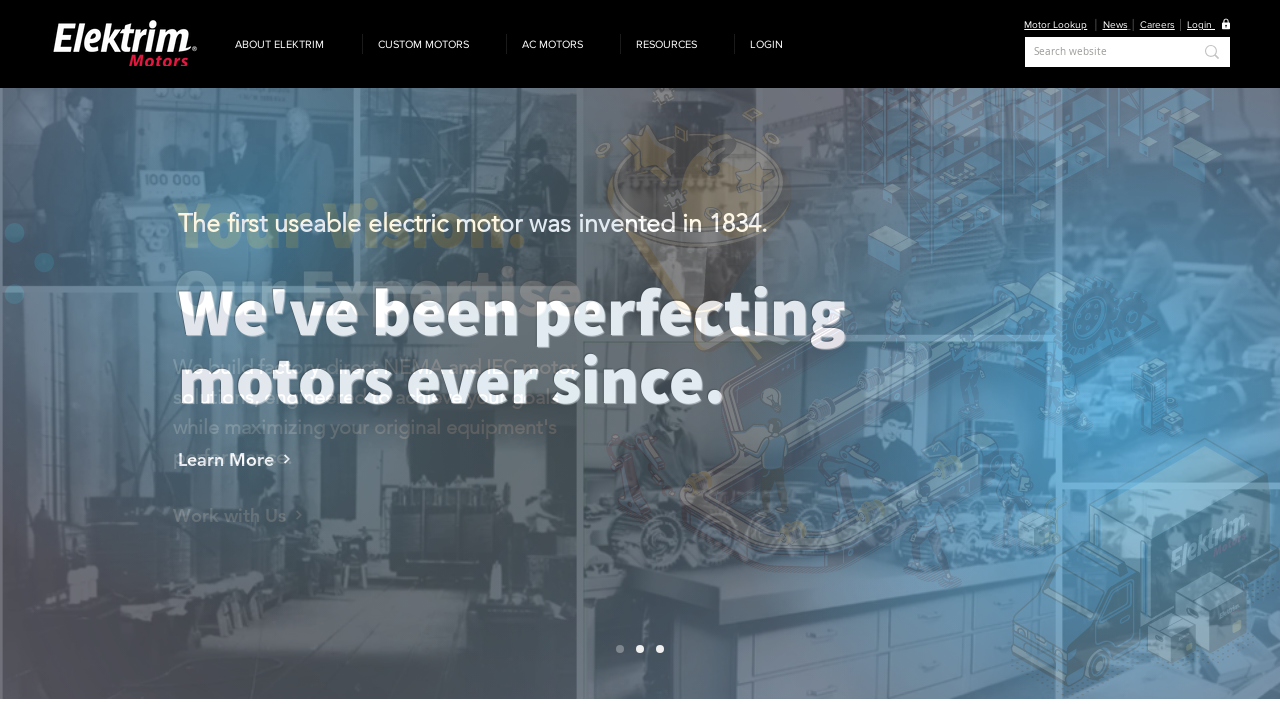What is the purpose of the slideshow on the webpage?
From the image, respond with a single word or phrase.

To showcase company capabilities